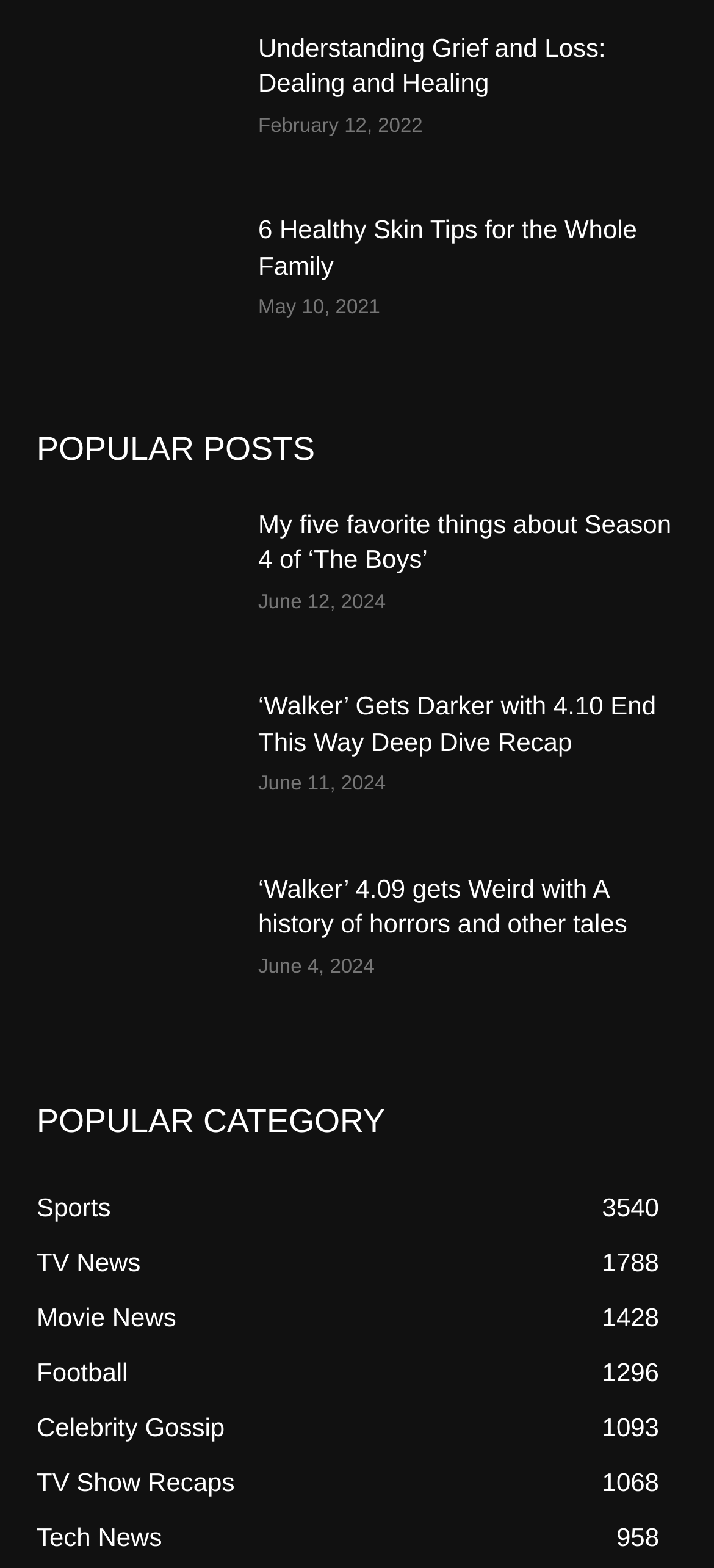What is the date of the article 'My five favorite things about Season 4 of ‘The Boys’'?
Give a detailed response to the question by analyzing the screenshot.

I found the link element with the text 'My five favorite things about Season 4 of ‘The Boys’' and then looked for the corresponding time element, which has the text 'June 12, 2024'.